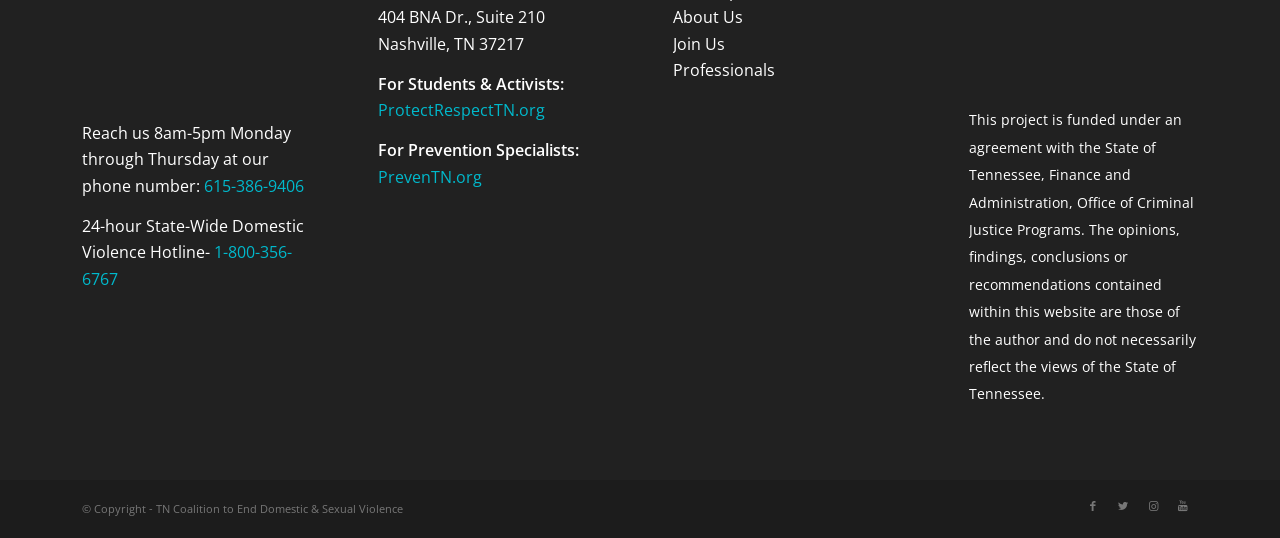Use a single word or phrase to answer the question:
What is the copyright information at the bottom of the webpage?

Copyright - TN Coalition to End Domestic & Sexual Violence